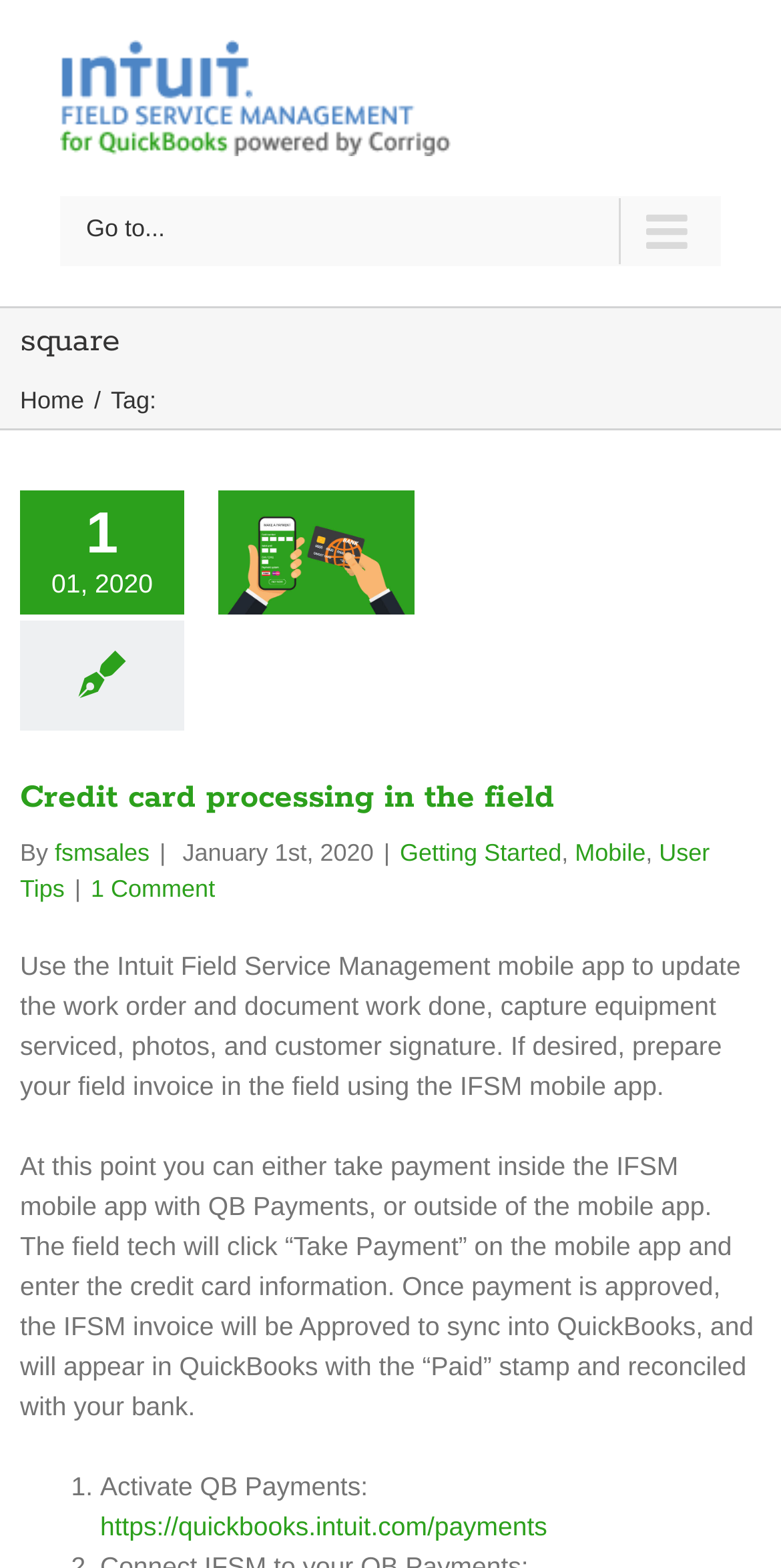Answer the question in a single word or phrase:
What is the logo of Intuit Field Service Management?

Retina Logo